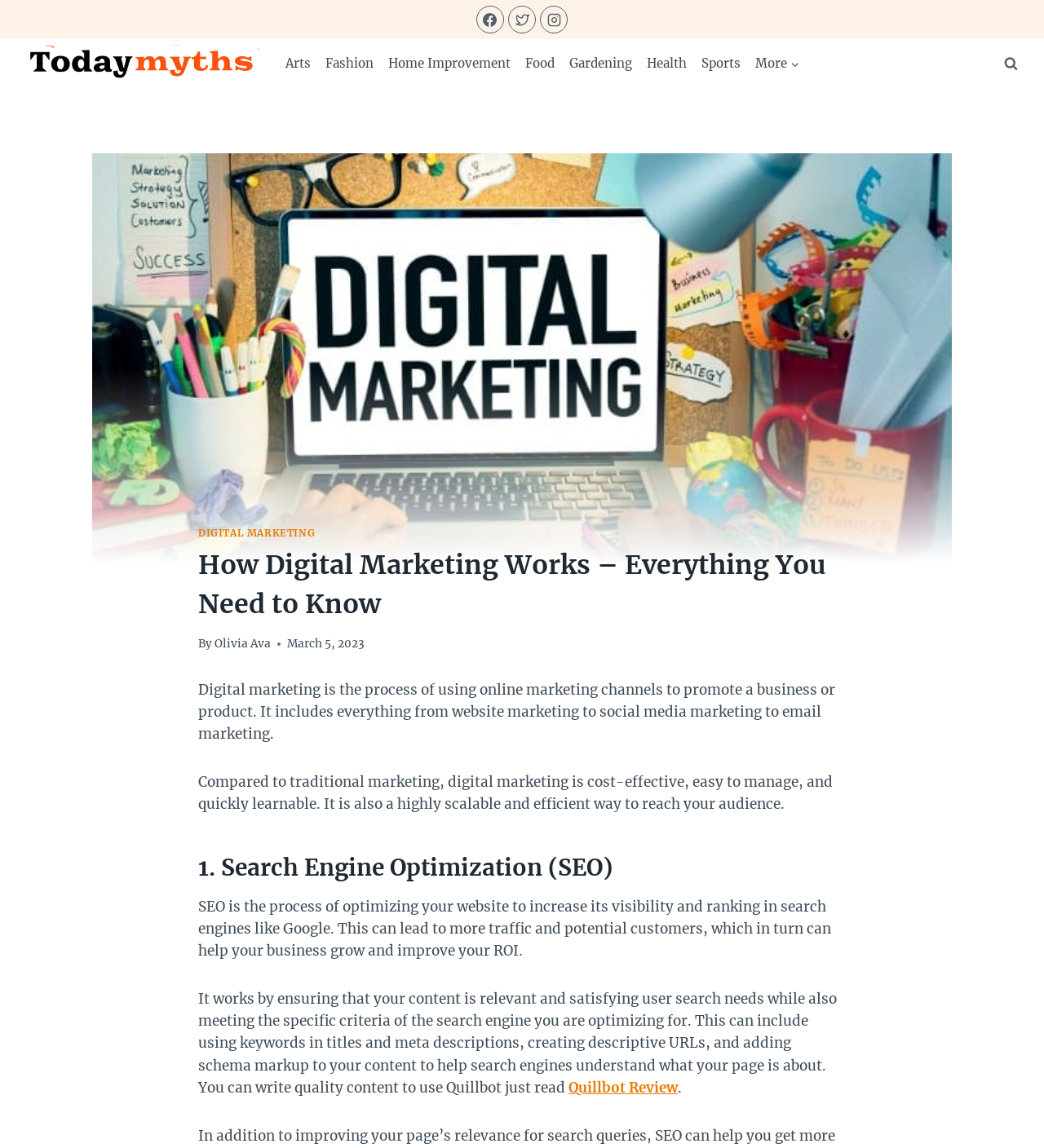Answer the question in a single word or phrase:
How many social media links are there?

3